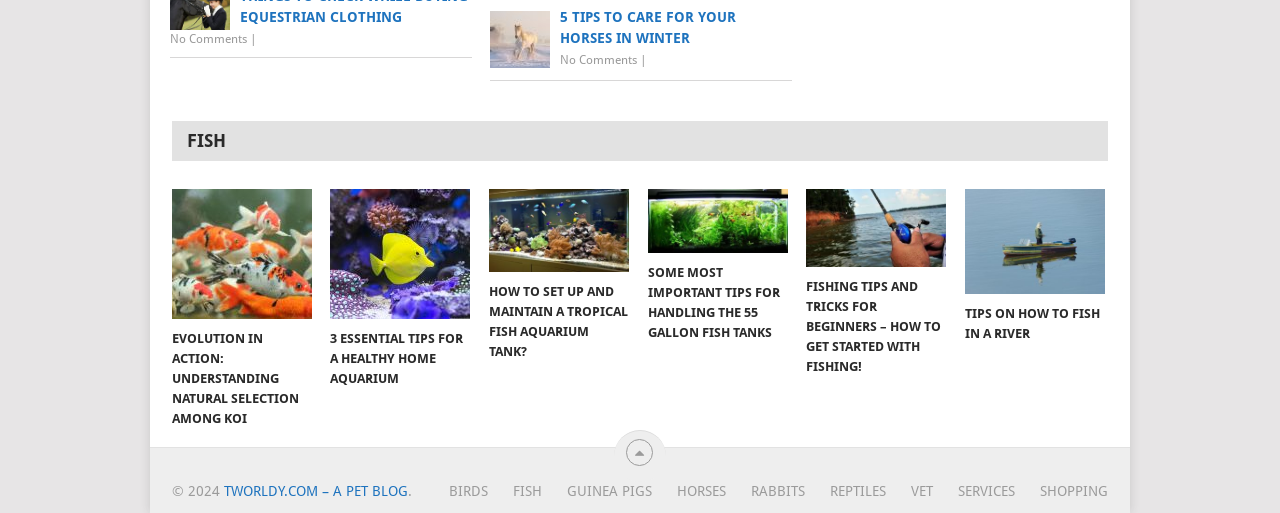Determine the bounding box coordinates of the region I should click to achieve the following instruction: "visit the pet blog homepage". Ensure the bounding box coordinates are four float numbers between 0 and 1, i.e., [left, top, right, bottom].

[0.175, 0.941, 0.318, 0.972]